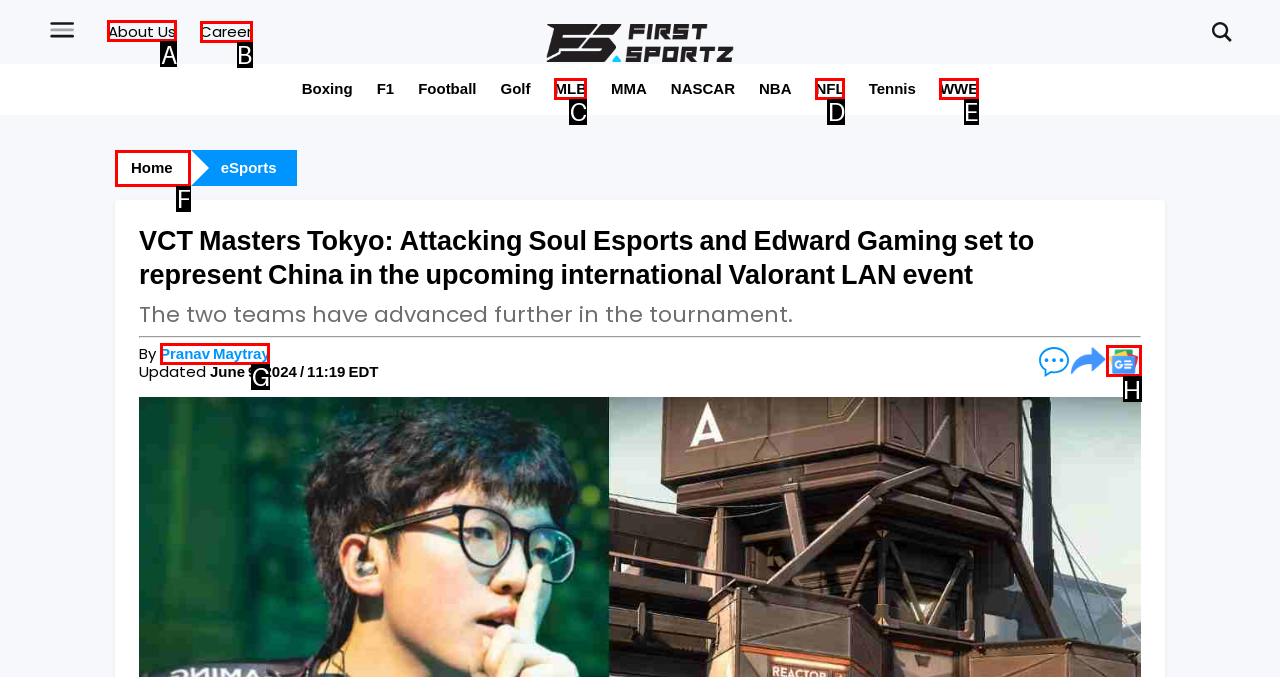Determine which element should be clicked for this task: Click on the 'About Us' link
Answer with the letter of the selected option.

A